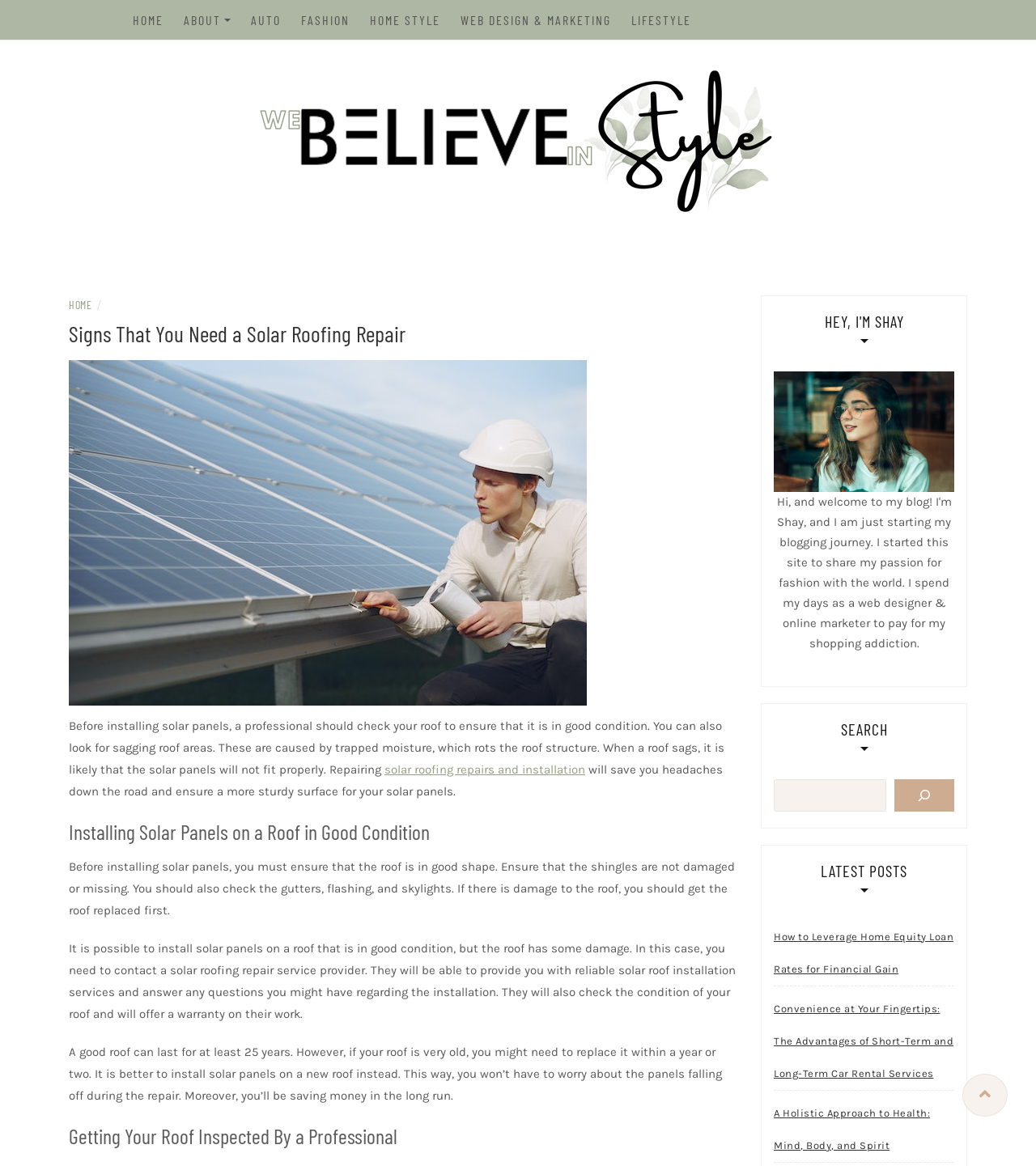Use a single word or phrase to answer the question: What is the name of the person mentioned on the webpage?

Shay